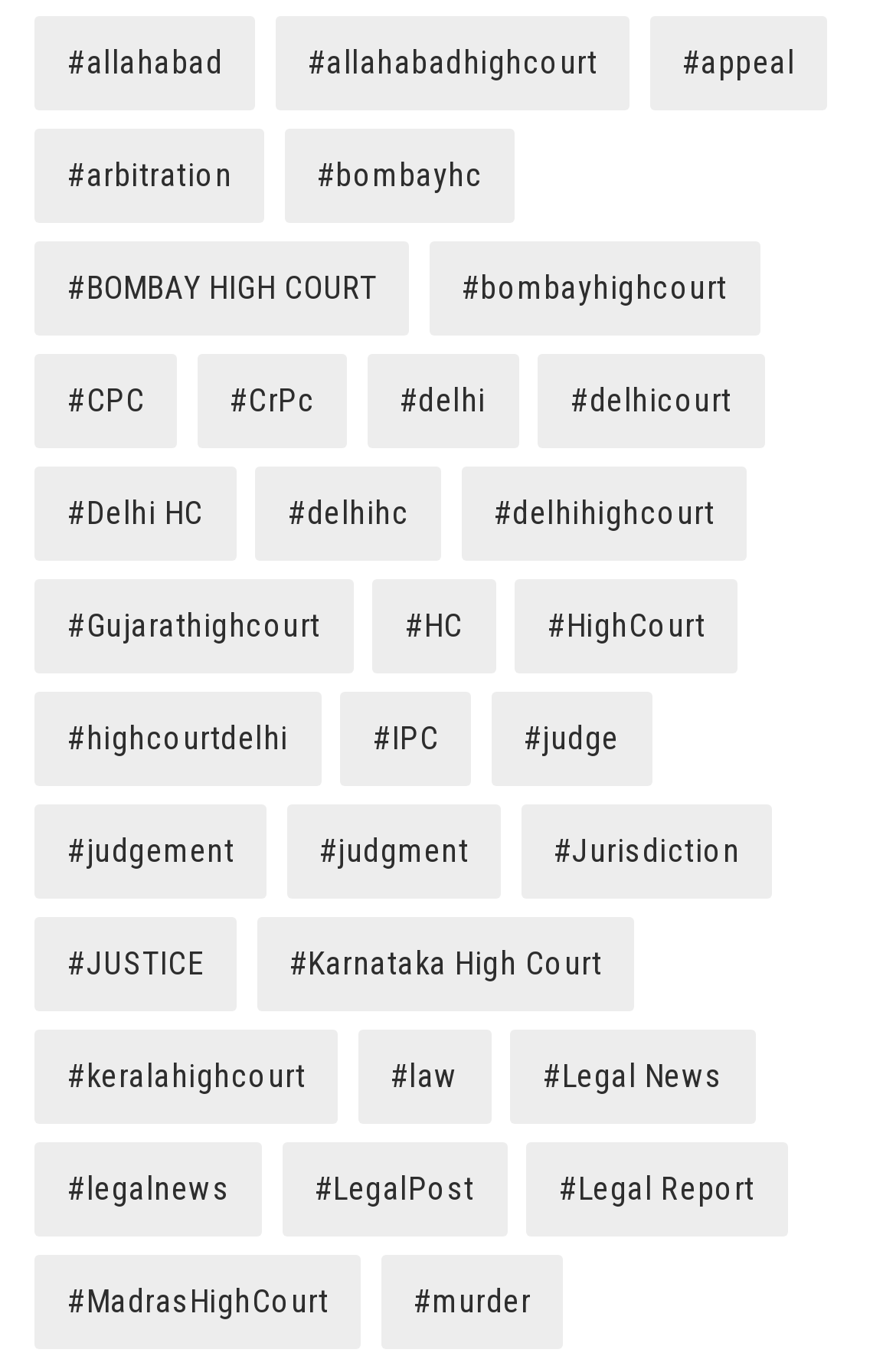Provide the bounding box coordinates of the section that needs to be clicked to accomplish the following instruction: "Browse Karnataka High Court cases."

[0.286, 0.676, 0.708, 0.746]